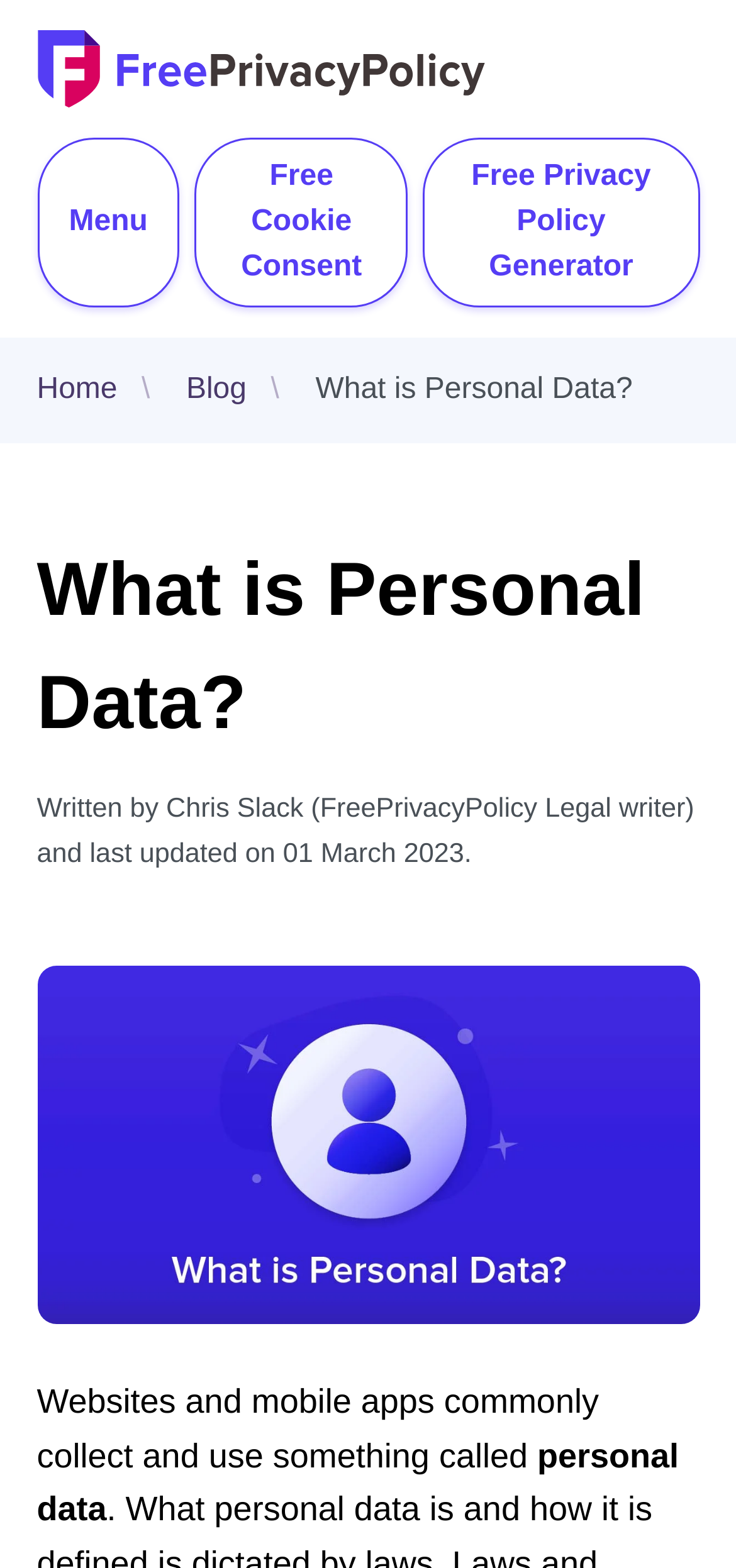What is the topic of the article?
Could you please answer the question thoroughly and with as much detail as possible?

The topic of the article can be inferred from the title of the webpage, which is 'What is Personal Data?'. This title is also repeated as a heading on the webpage, and the content of the webpage seems to be discussing the concept of personal data.